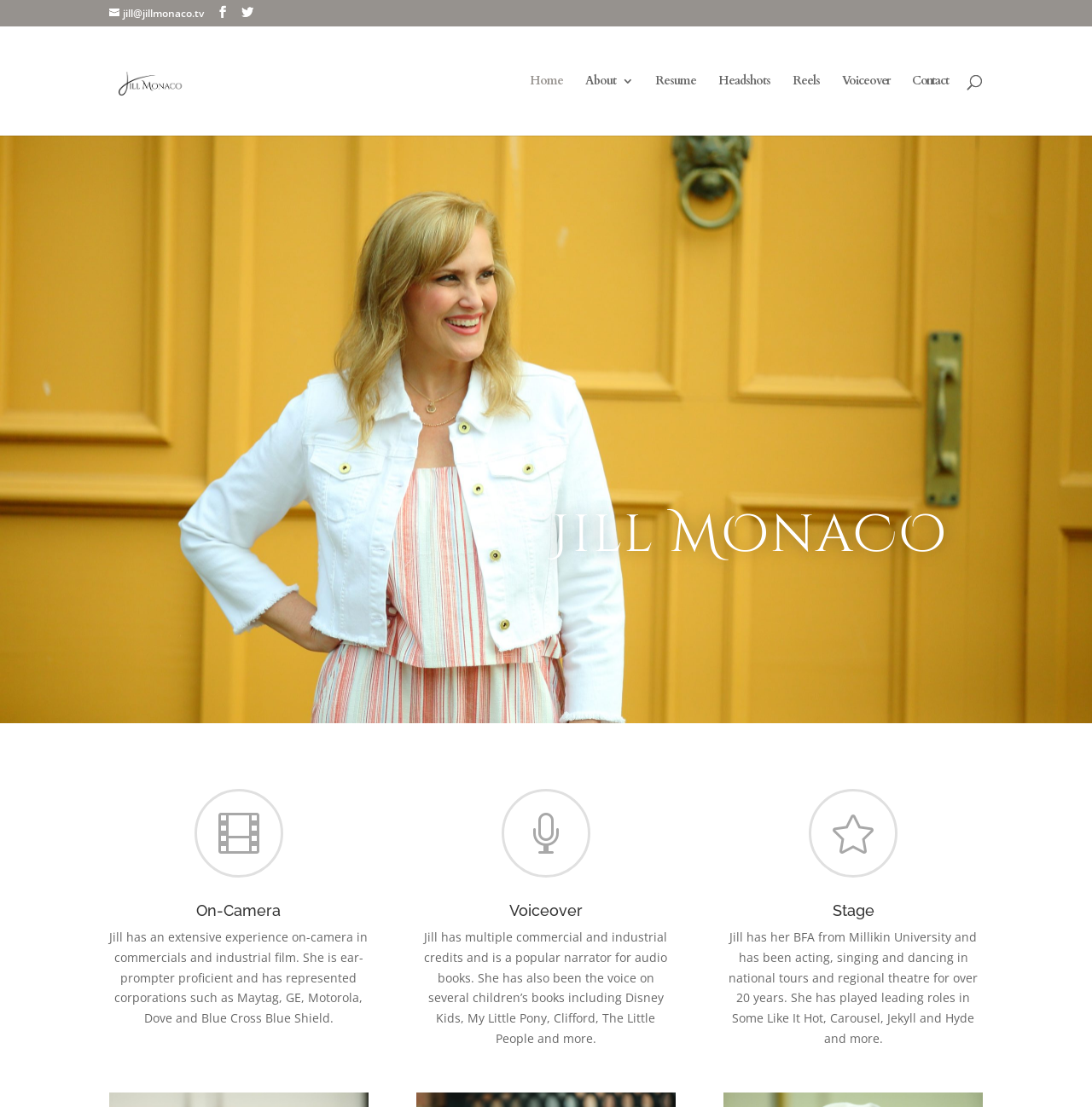Bounding box coordinates are specified in the format (top-left x, top-left y, bottom-right x, bottom-right y). All values are floating point numbers bounded between 0 and 1. Please provide the bounding box coordinate of the region this sentence describes: name="s" placeholder="Search …" title="Search for:"

[0.157, 0.023, 0.877, 0.025]